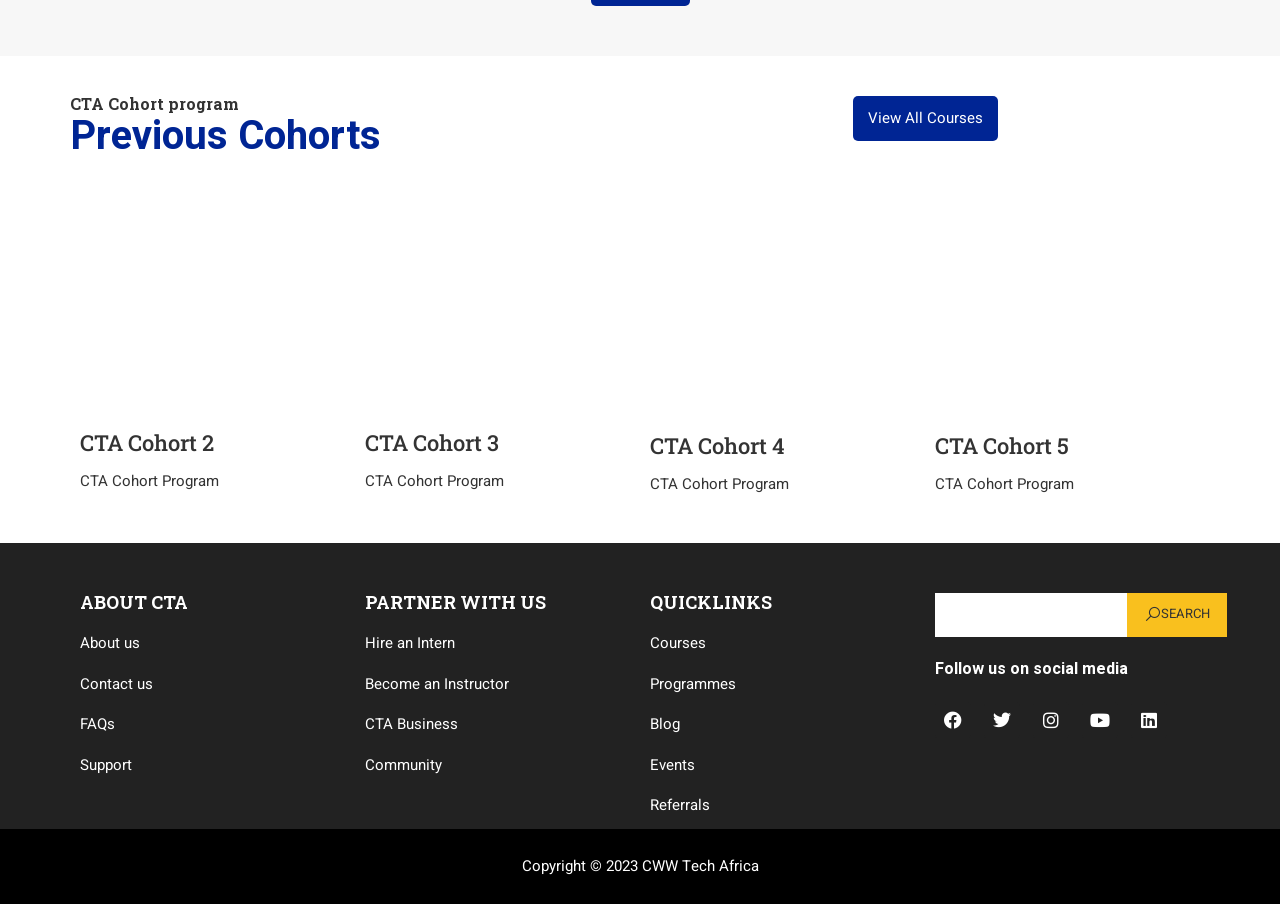Identify the bounding box coordinates for the UI element described by the following text: "Hire an Intern". Provide the coordinates as four float numbers between 0 and 1, in the format [left, top, right, bottom].

[0.285, 0.699, 0.355, 0.723]